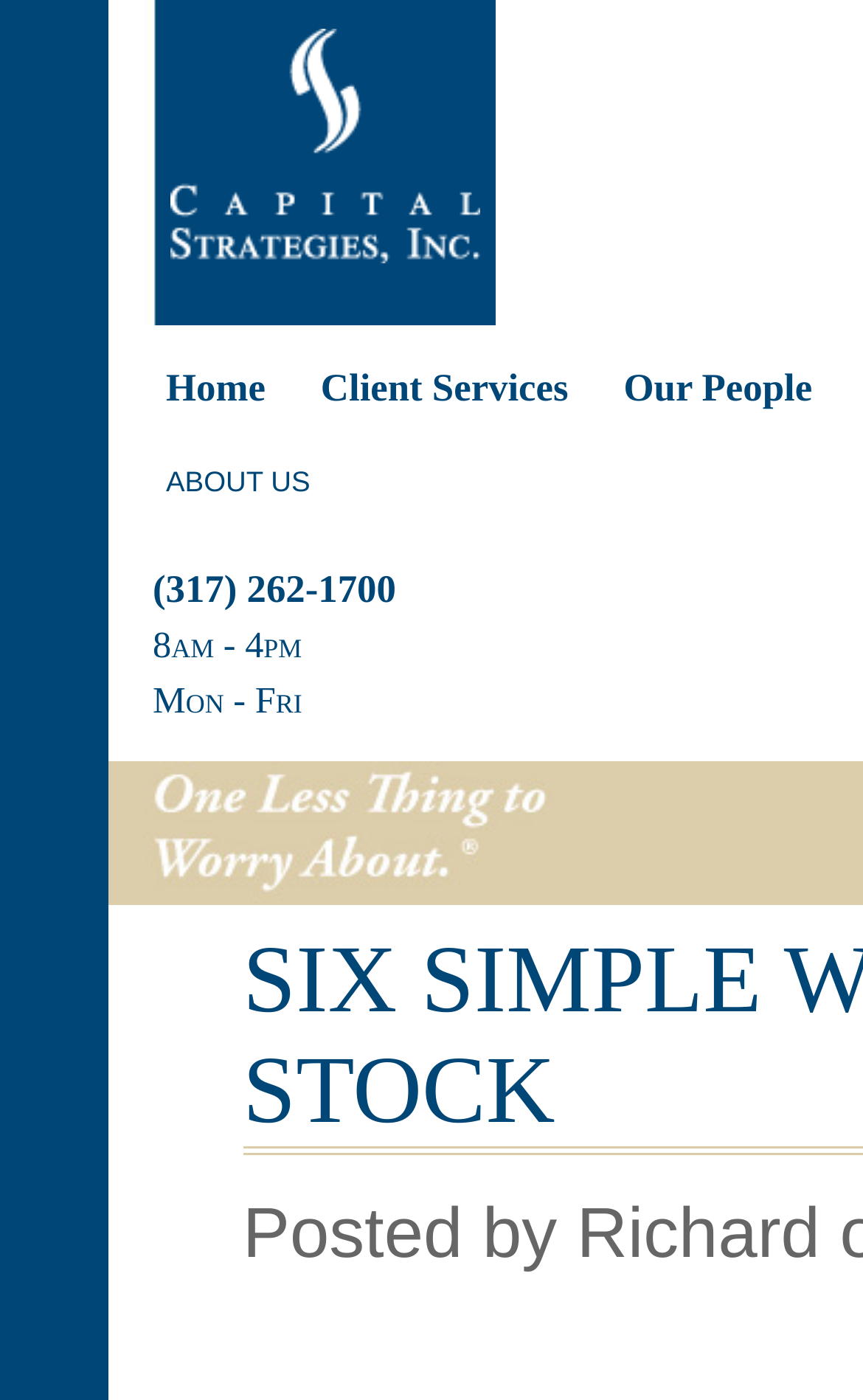Please identify the webpage's heading and generate its text content.

SIX SIMPLE WAYS TO VALUE A STOCK